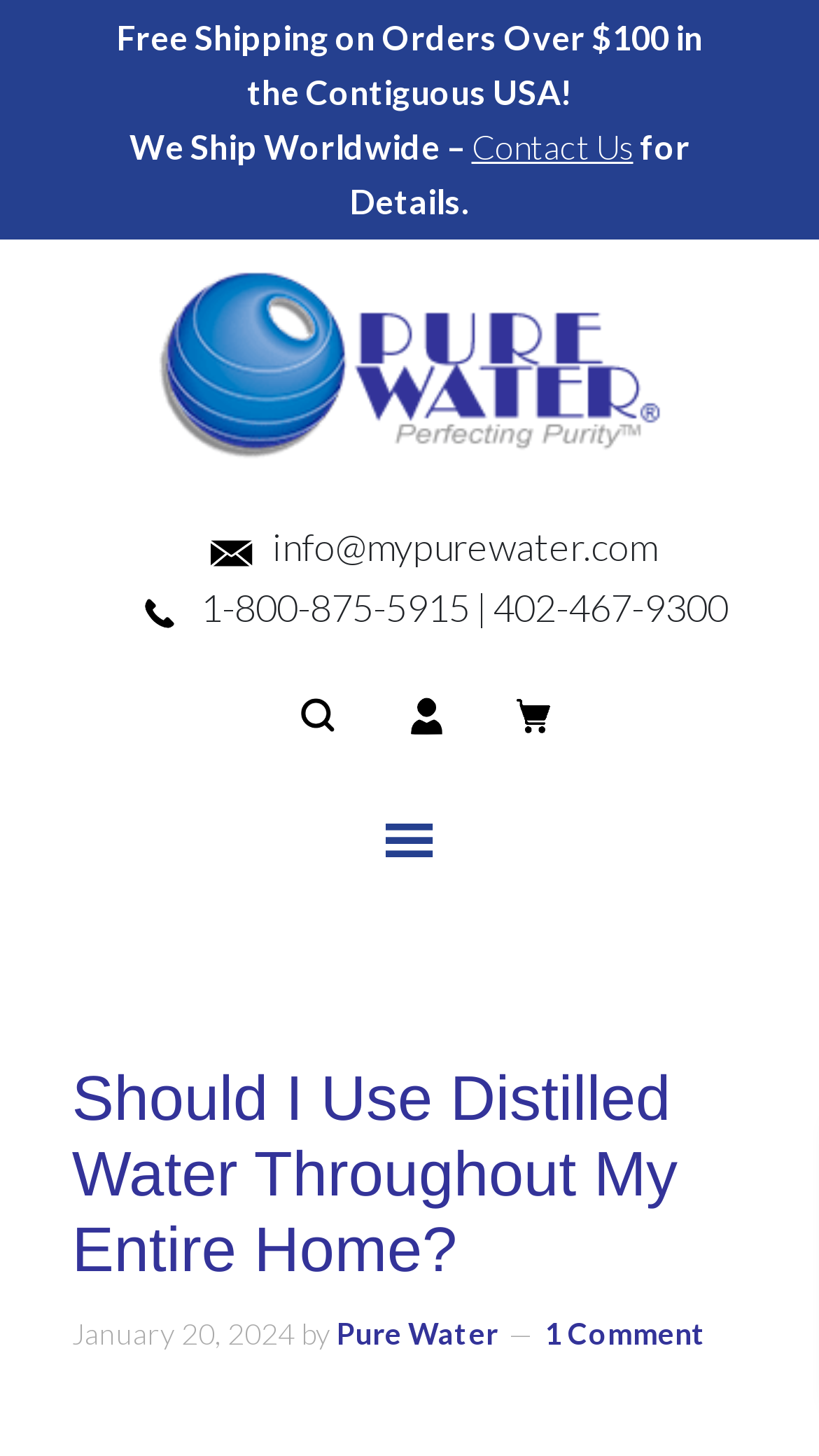Please provide the bounding box coordinates for the element that needs to be clicked to perform the following instruction: "Email info@mypurewater.com". The coordinates should be given as four float numbers between 0 and 1, i.e., [left, top, right, bottom].

[0.199, 0.359, 0.801, 0.391]